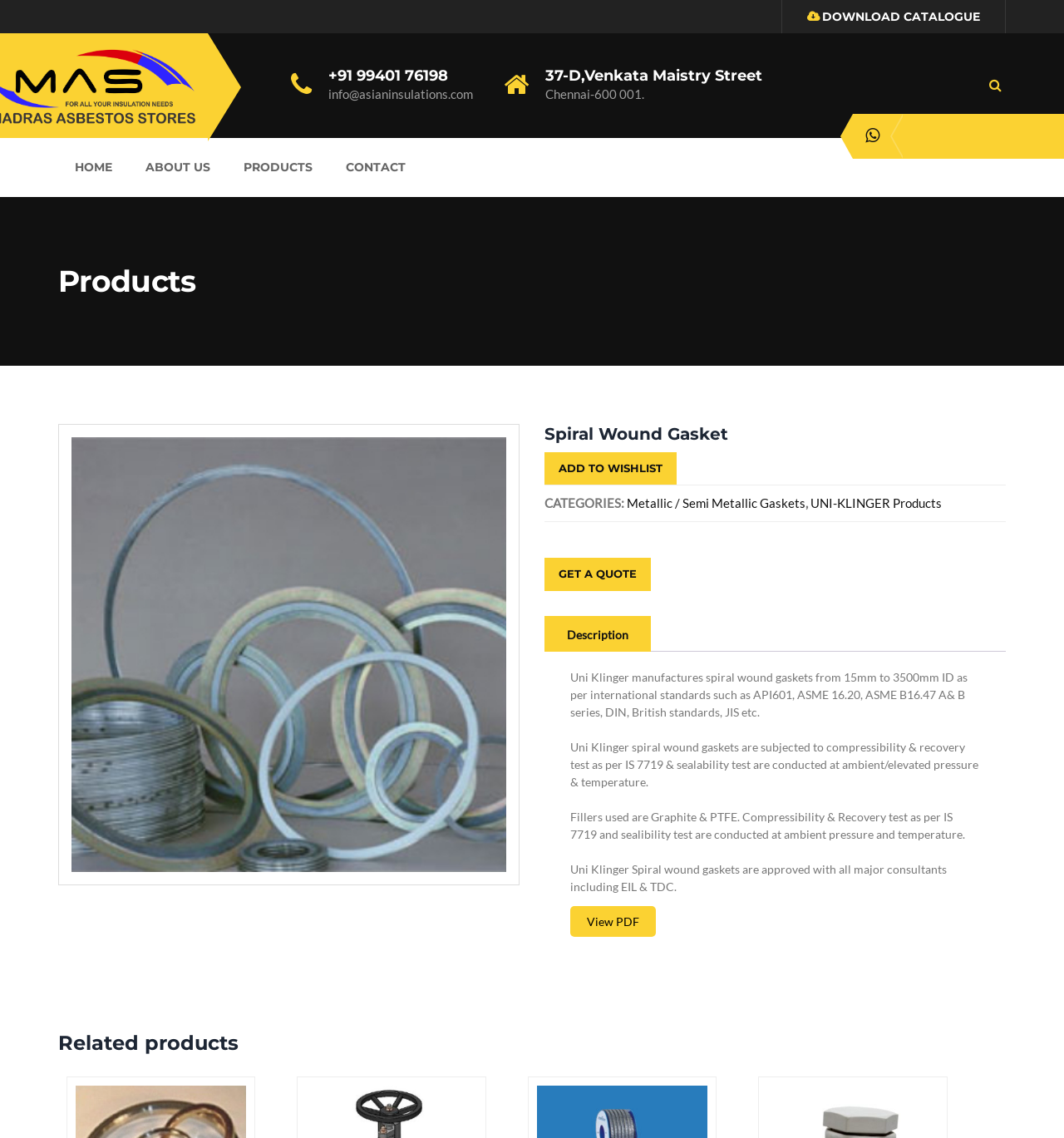Please determine the bounding box coordinates of the element's region to click in order to carry out the following instruction: "View product description". The coordinates should be four float numbers between 0 and 1, i.e., [left, top, right, bottom].

[0.525, 0.55, 0.598, 0.565]